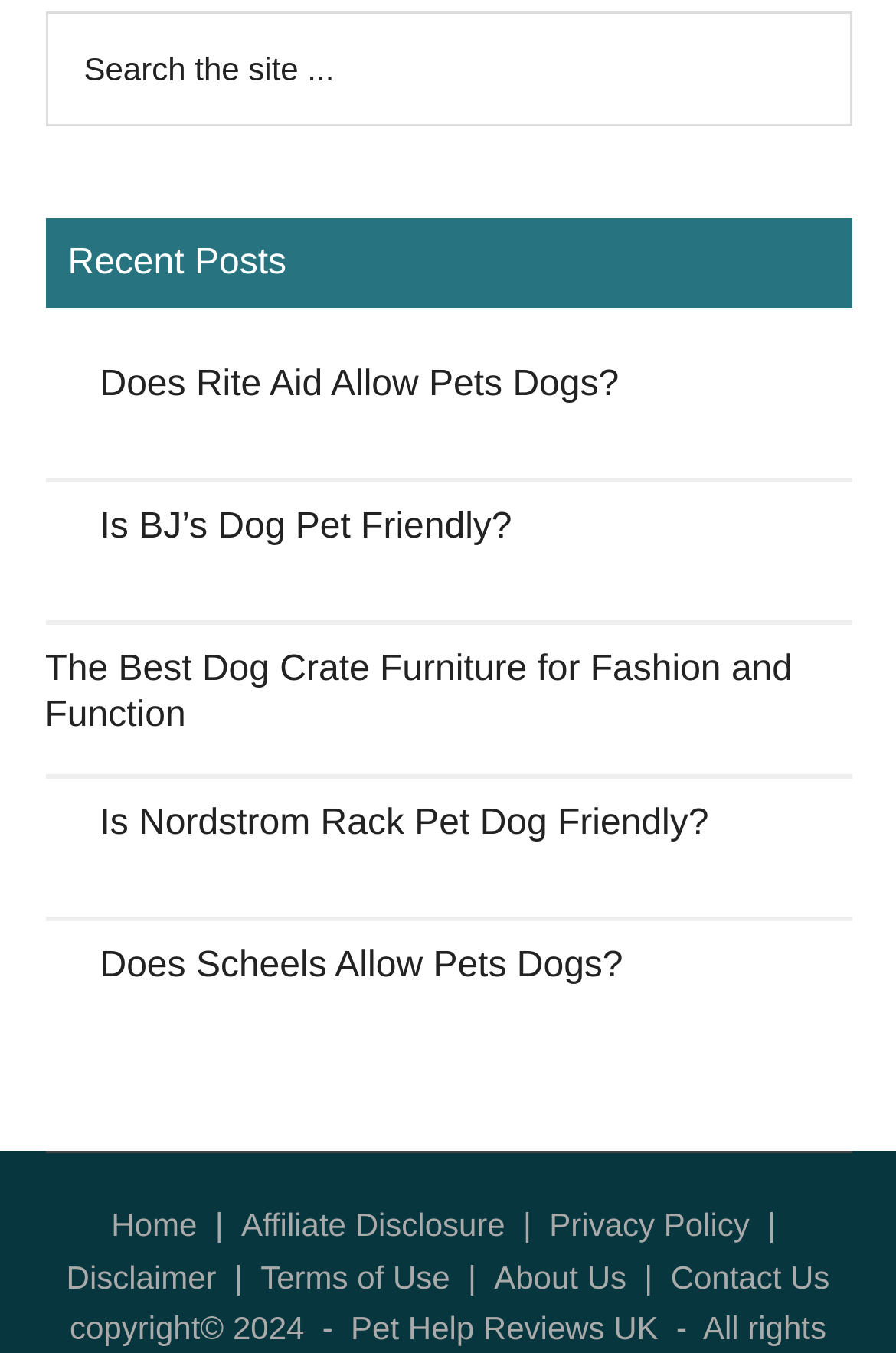Please answer the following question using a single word or phrase: 
How many links are there in the footer section?

7